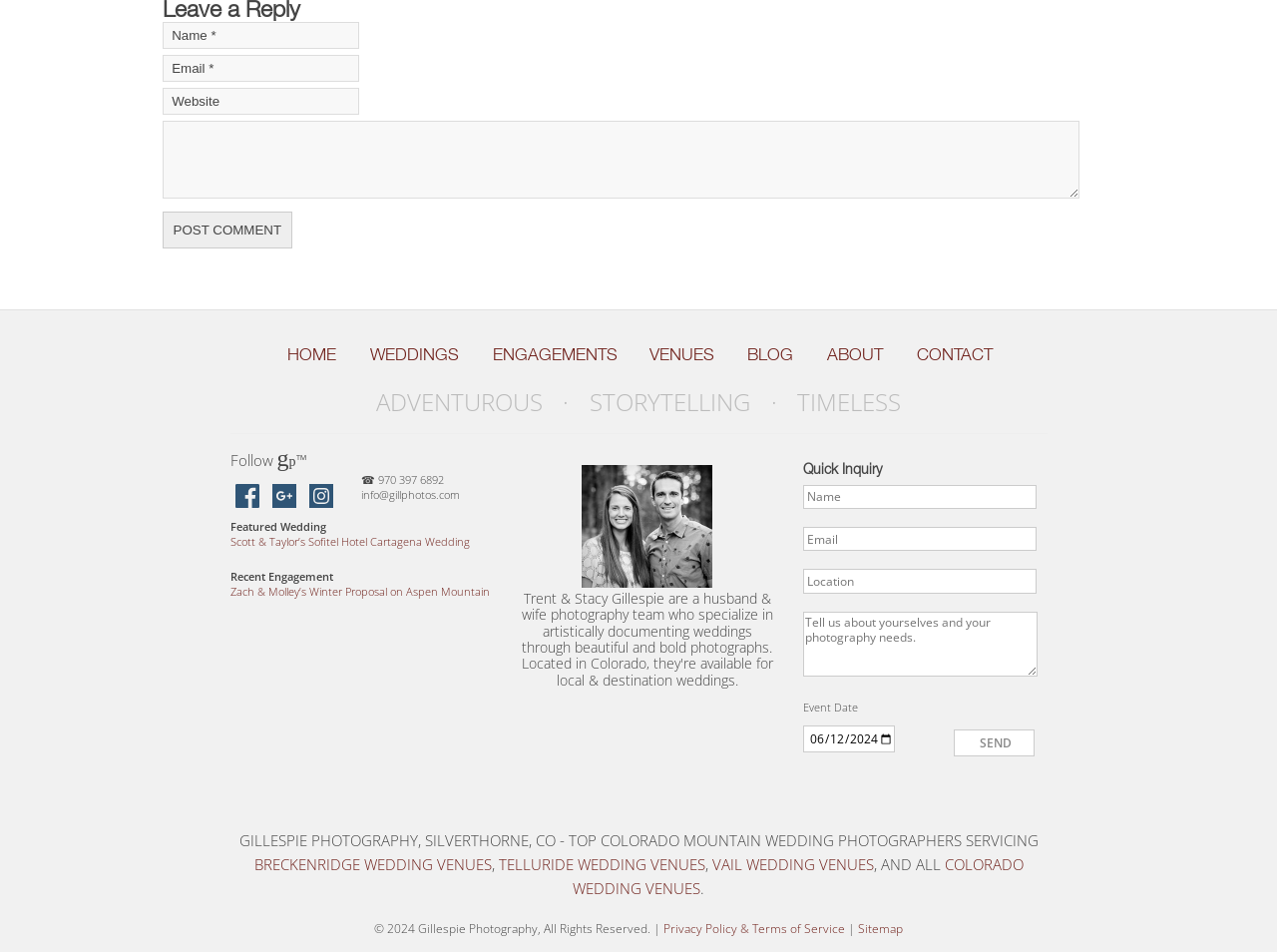What type of photography does the studio specialize in?
Please provide a single word or phrase answer based on the image.

Wedding photography